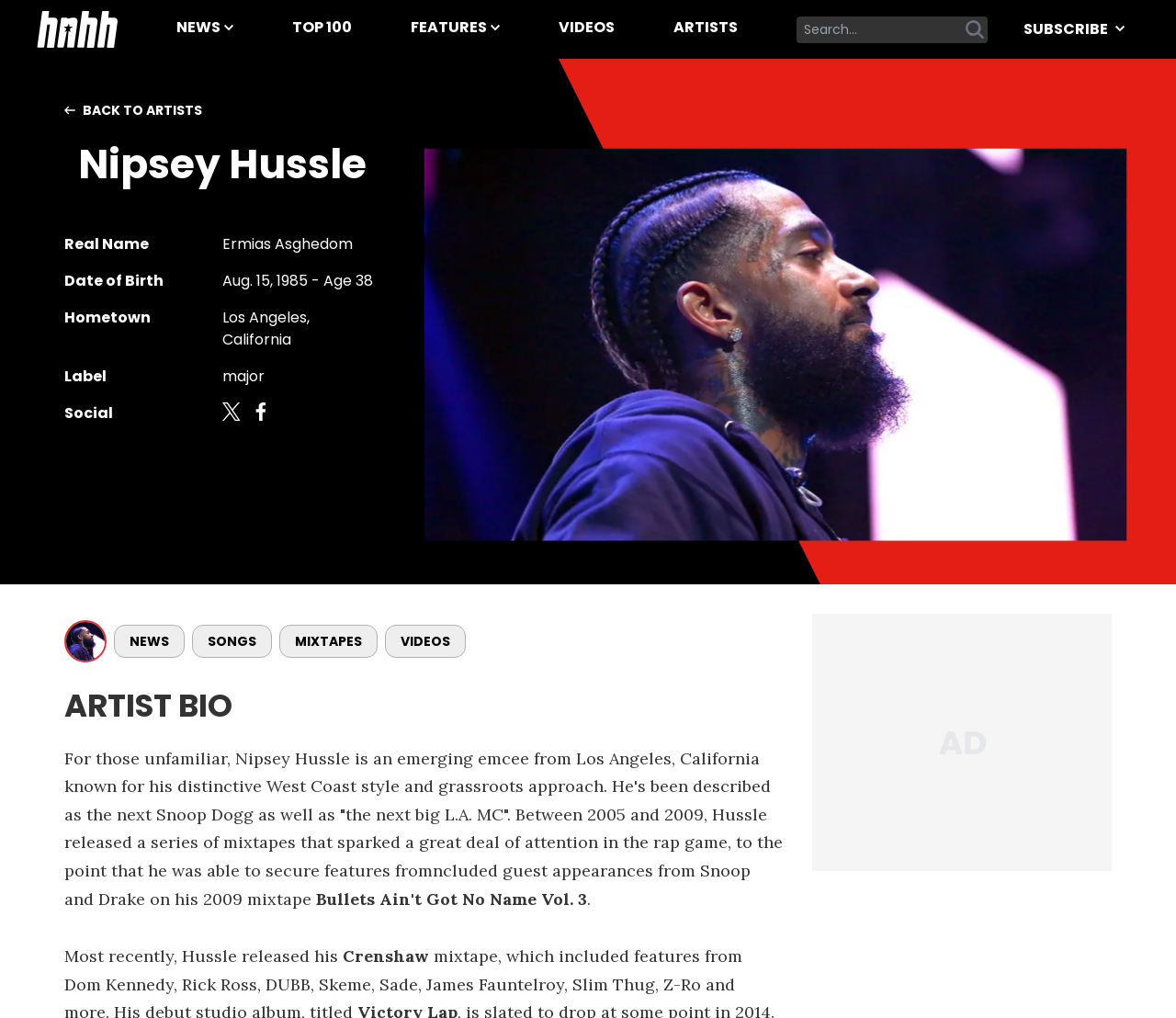Provide the bounding box coordinates, formatted as (top-left x, top-left y, bottom-right x, bottom-right y), with all values being floating point numbers between 0 and 1. Identify the bounding box of the UI element that matches the description: News

[0.097, 0.614, 0.157, 0.646]